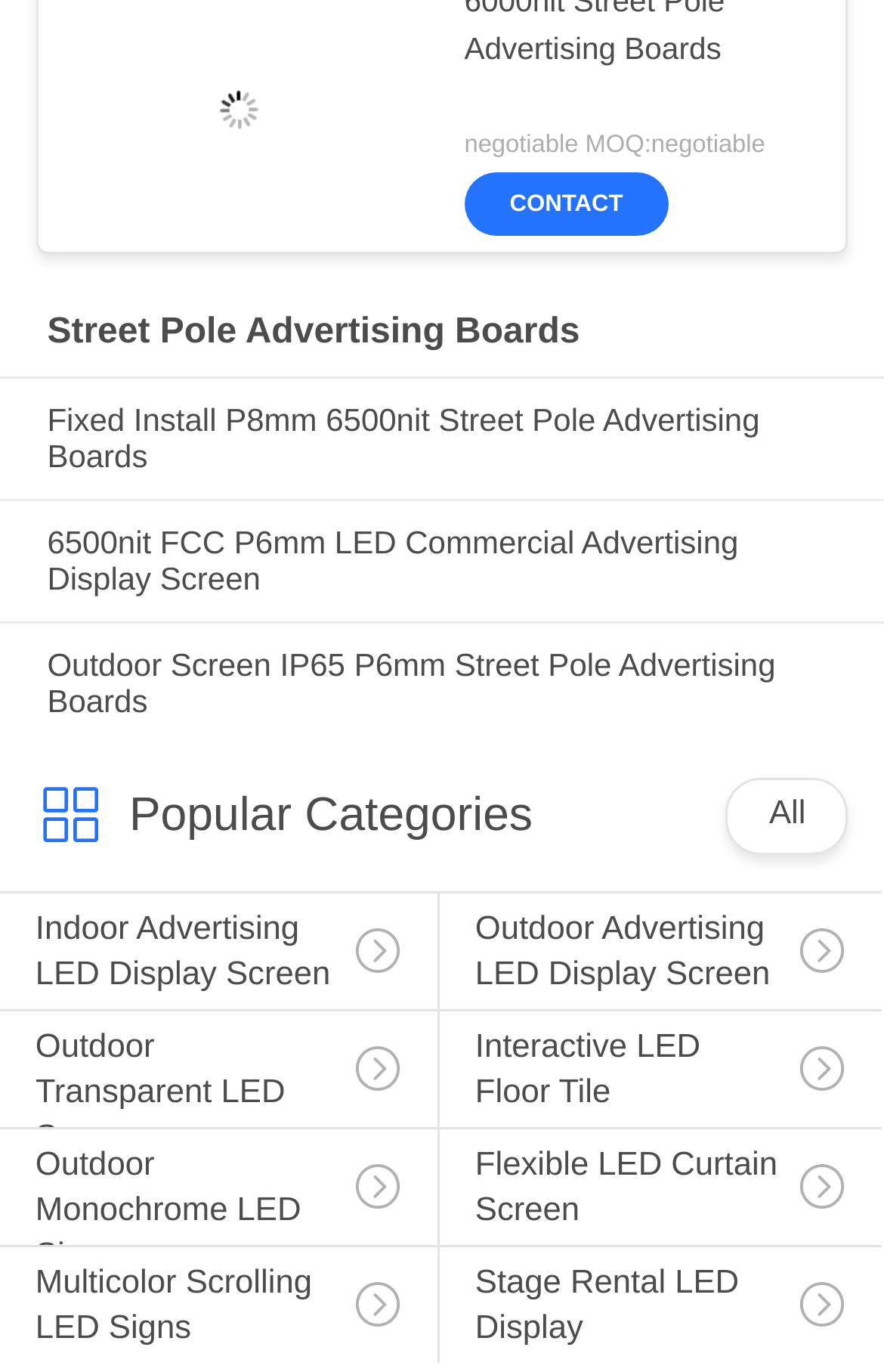Given the webpage screenshot, identify the bounding box of the UI element that matches this description: "Street Pole Advertising Boards".

[0.053, 0.228, 0.947, 0.257]